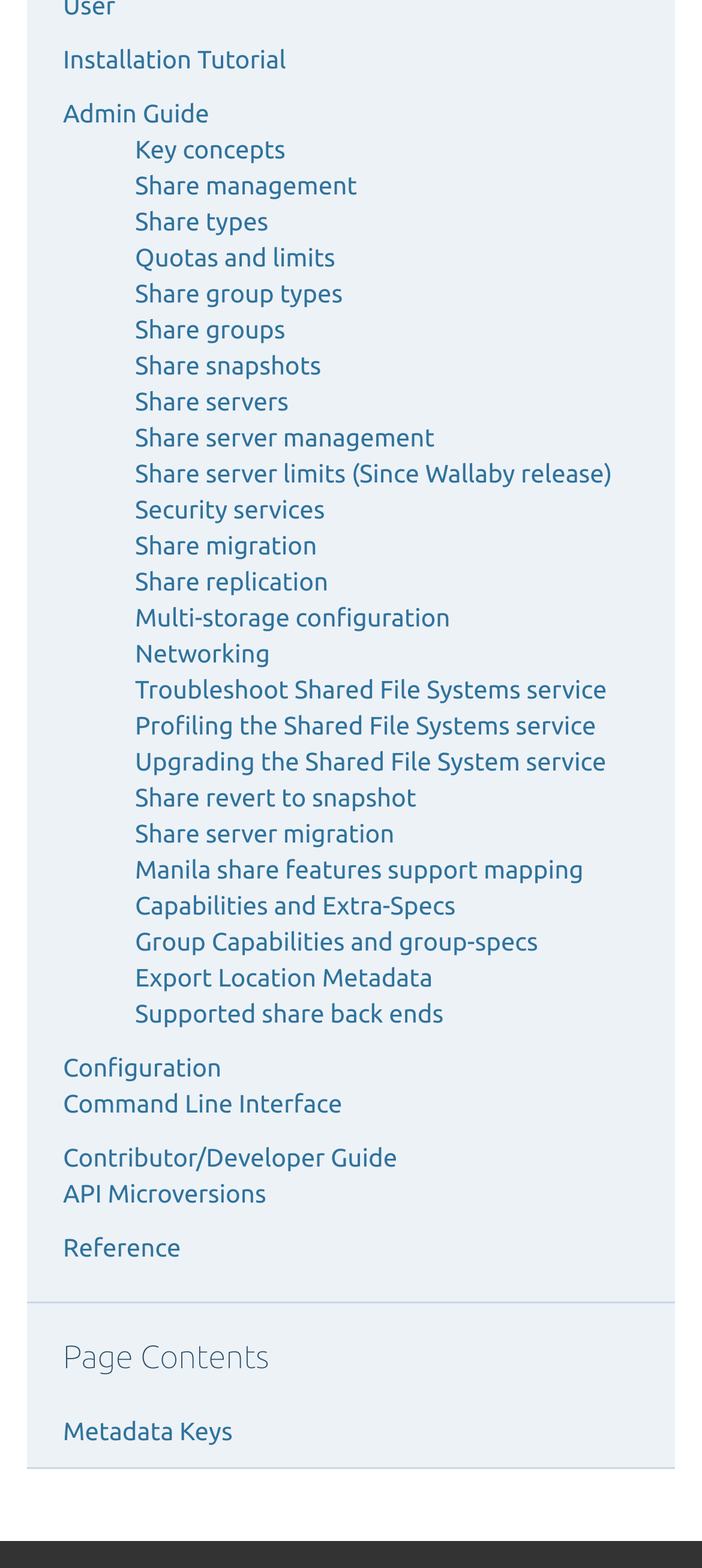How many links are there on this webpage?
Examine the screenshot and reply with a single word or phrase.

29